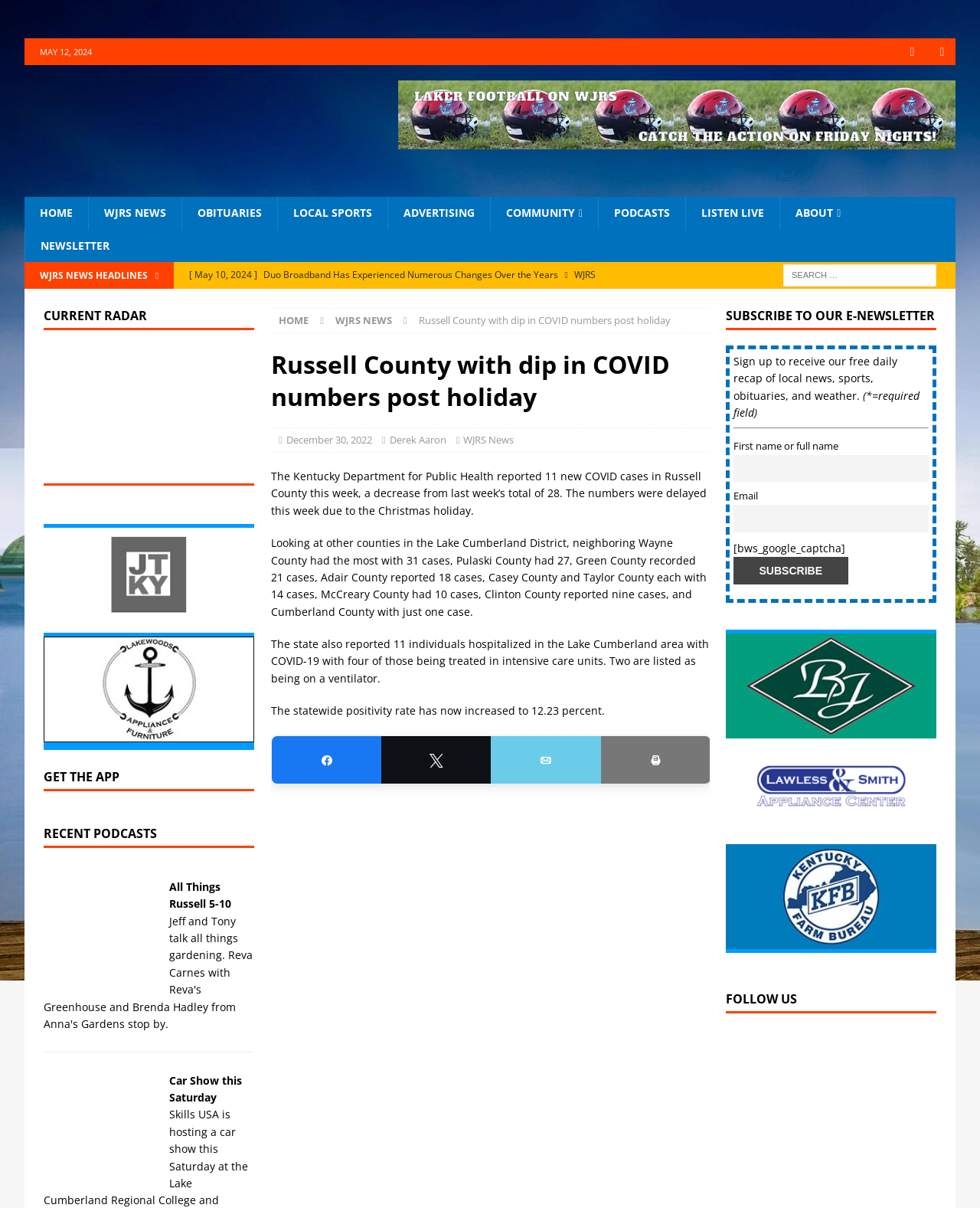Identify the bounding box coordinates of the region that should be clicked to execute the following instruction: "Read Russell County with dip in COVID numbers post holiday".

[0.427, 0.259, 0.684, 0.271]